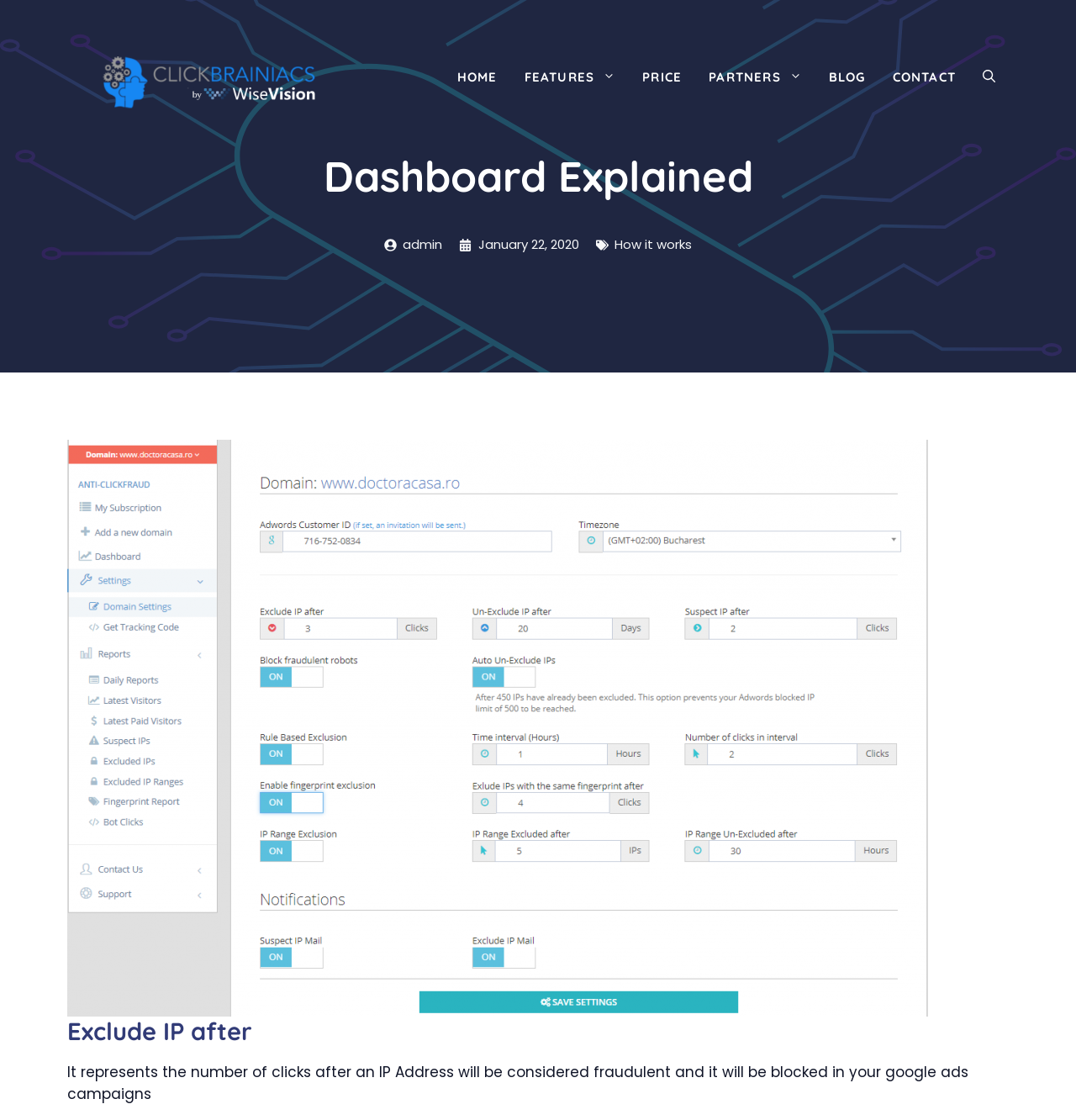Determine the bounding box coordinates for the clickable element required to fulfill the instruction: "read blog". Provide the coordinates as four float numbers between 0 and 1, i.e., [left, top, right, bottom].

[0.758, 0.042, 0.817, 0.095]